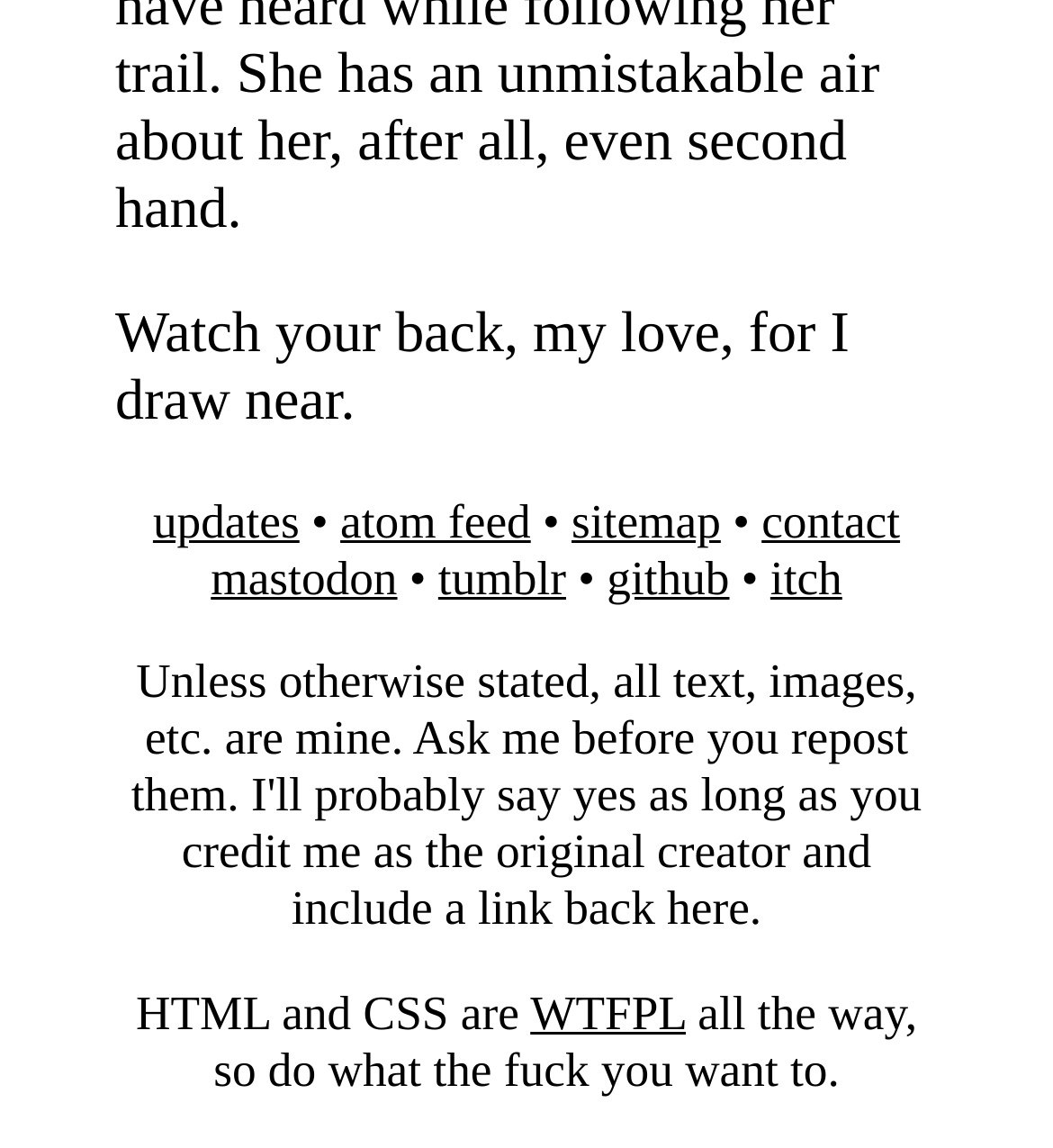Locate the bounding box coordinates of the area to click to fulfill this instruction: "go to atom feed". The bounding box should be presented as four float numbers between 0 and 1, in the order [left, top, right, bottom].

[0.323, 0.43, 0.504, 0.477]